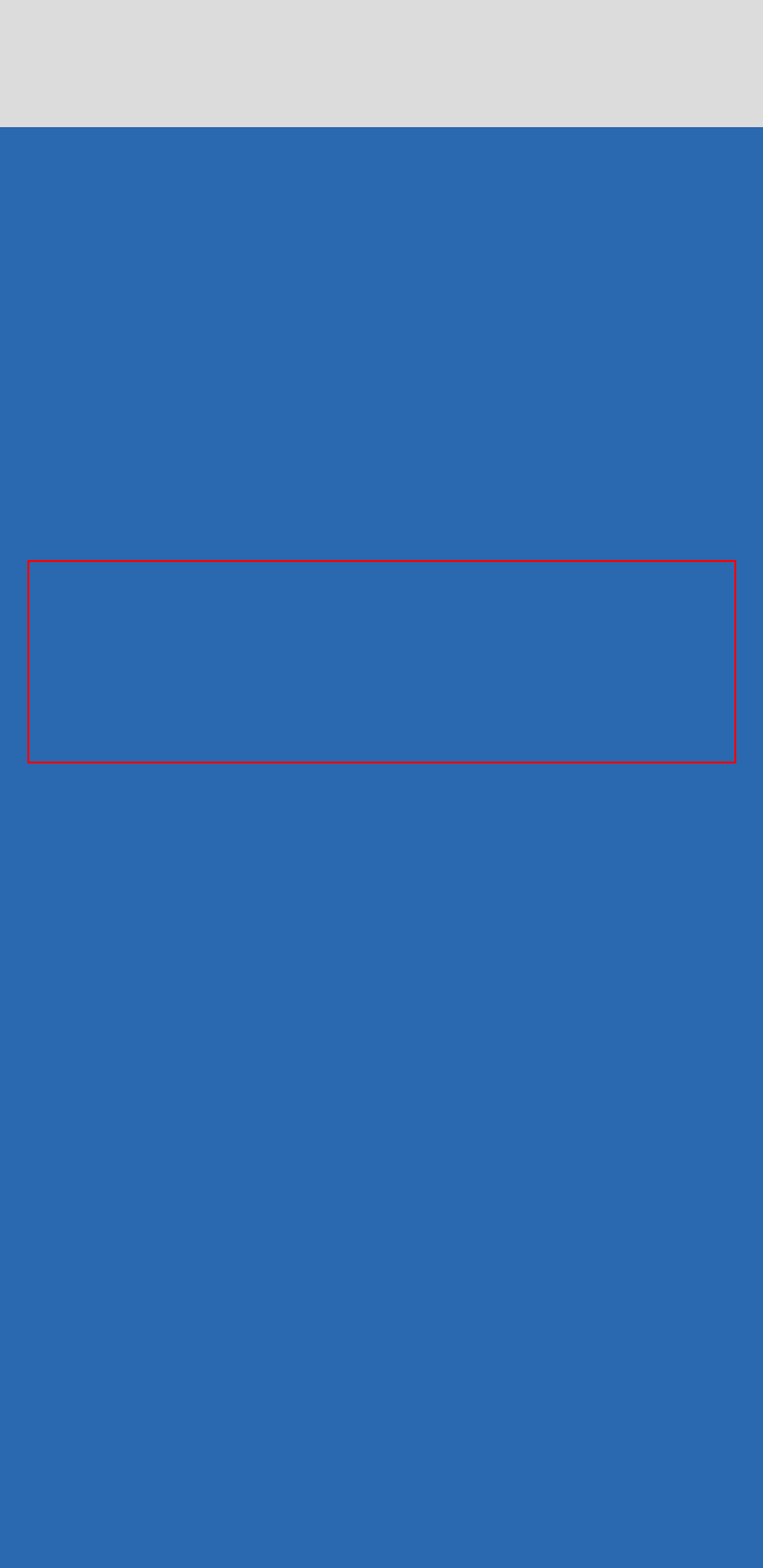Given a webpage screenshot, locate the red bounding box and extract the text content found inside it.

At the core of our mission is the simple idea that analysis should be intuitive, easy, quantitative and reproducible. Our bioinformatics developers work closely with researchers to bring this goal to life.